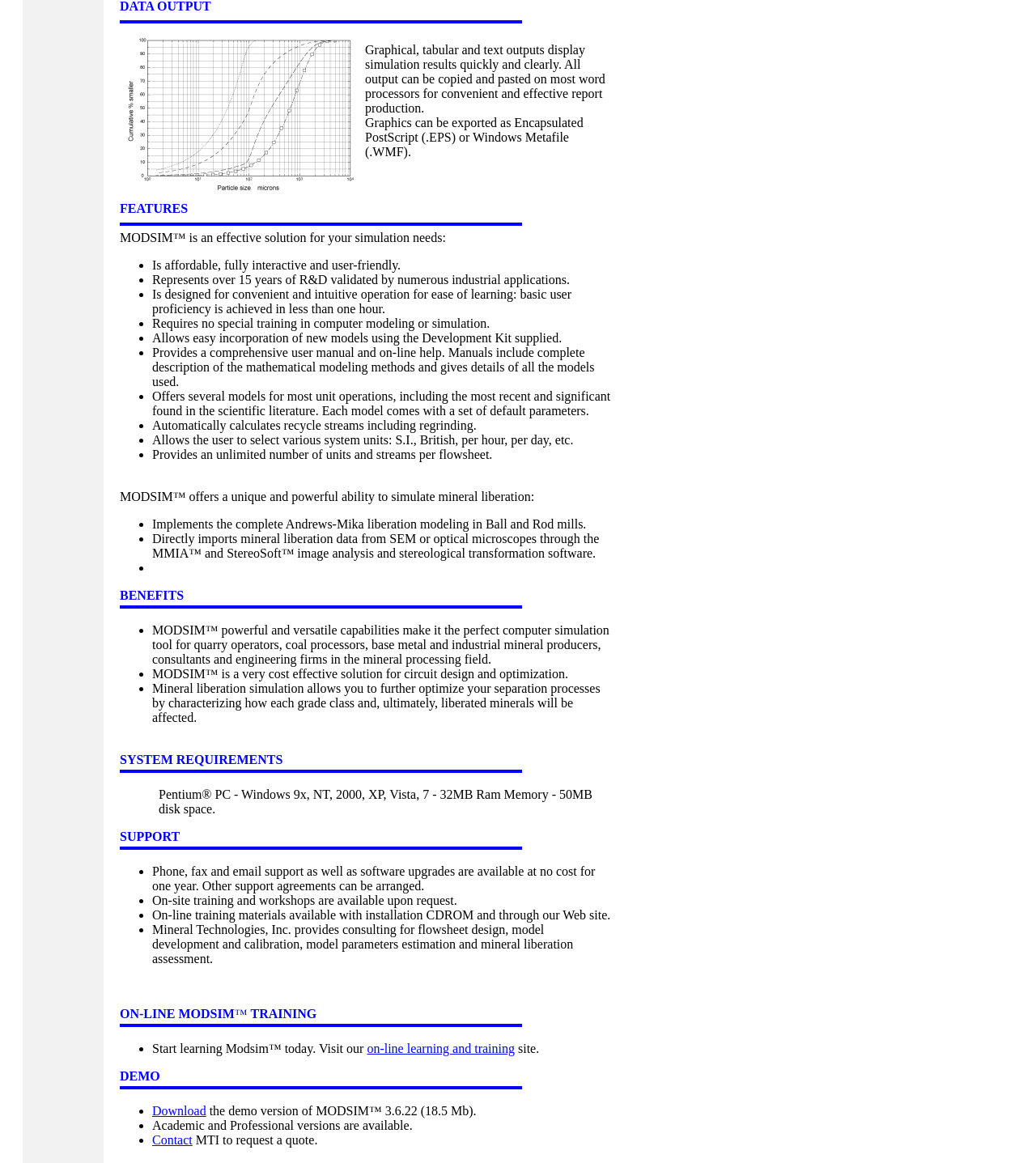Given the element description "Download" in the screenshot, predict the bounding box coordinates of that UI element.

[0.147, 0.949, 0.199, 0.961]